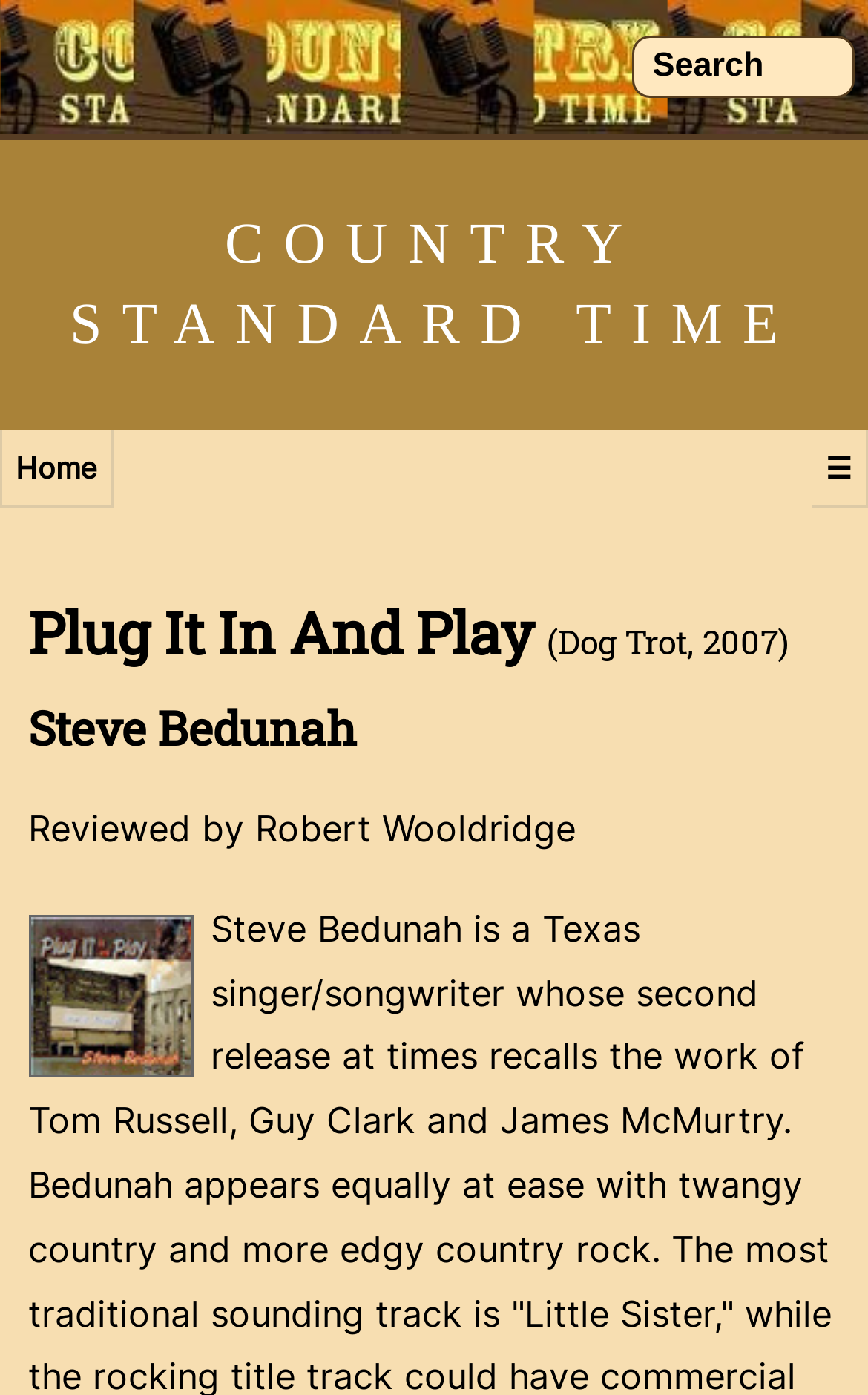Provide a one-word or brief phrase answer to the question:
What is the genre of the album?

Country